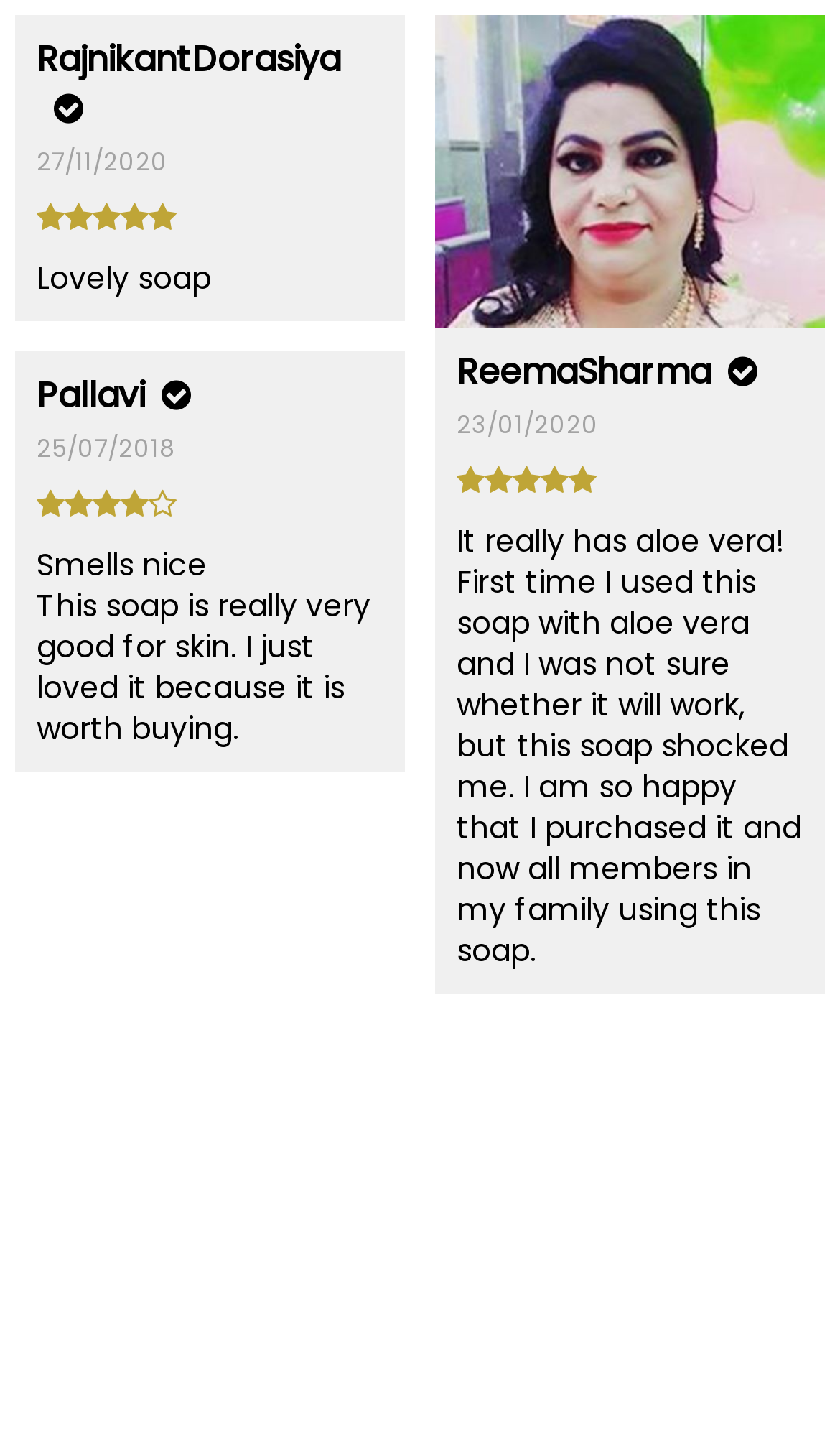What is the sentiment of the last review?
Based on the screenshot, provide a one-word or short-phrase response.

Positive